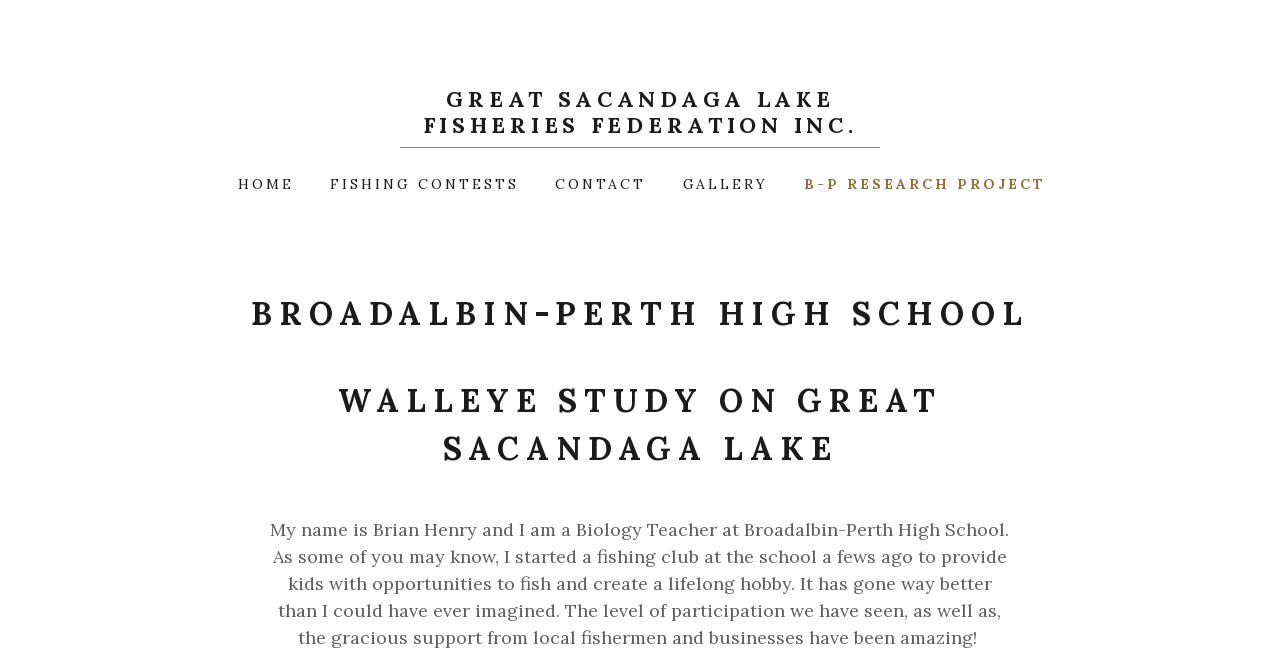Identify the coordinates of the bounding box for the element described below: "Vitamin A (Retinol) 69". Return the coordinates as four float numbers between 0 and 1: [left, top, right, bottom].

None